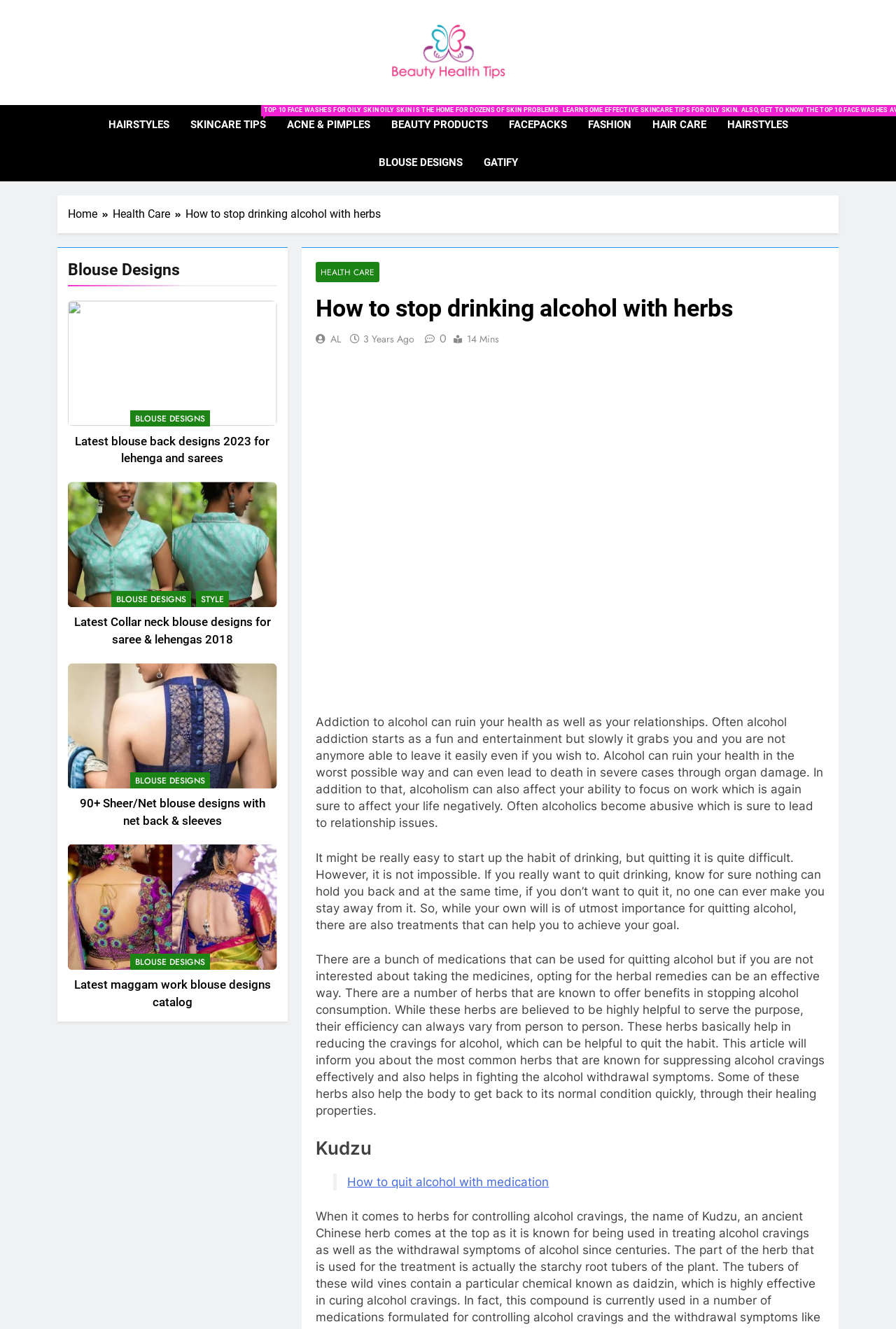Find the bounding box coordinates of the clickable element required to execute the following instruction: "View the 'BLOUSE DESIGNS' catalog". Provide the coordinates as four float numbers between 0 and 1, i.e., [left, top, right, bottom].

[0.145, 0.309, 0.234, 0.321]